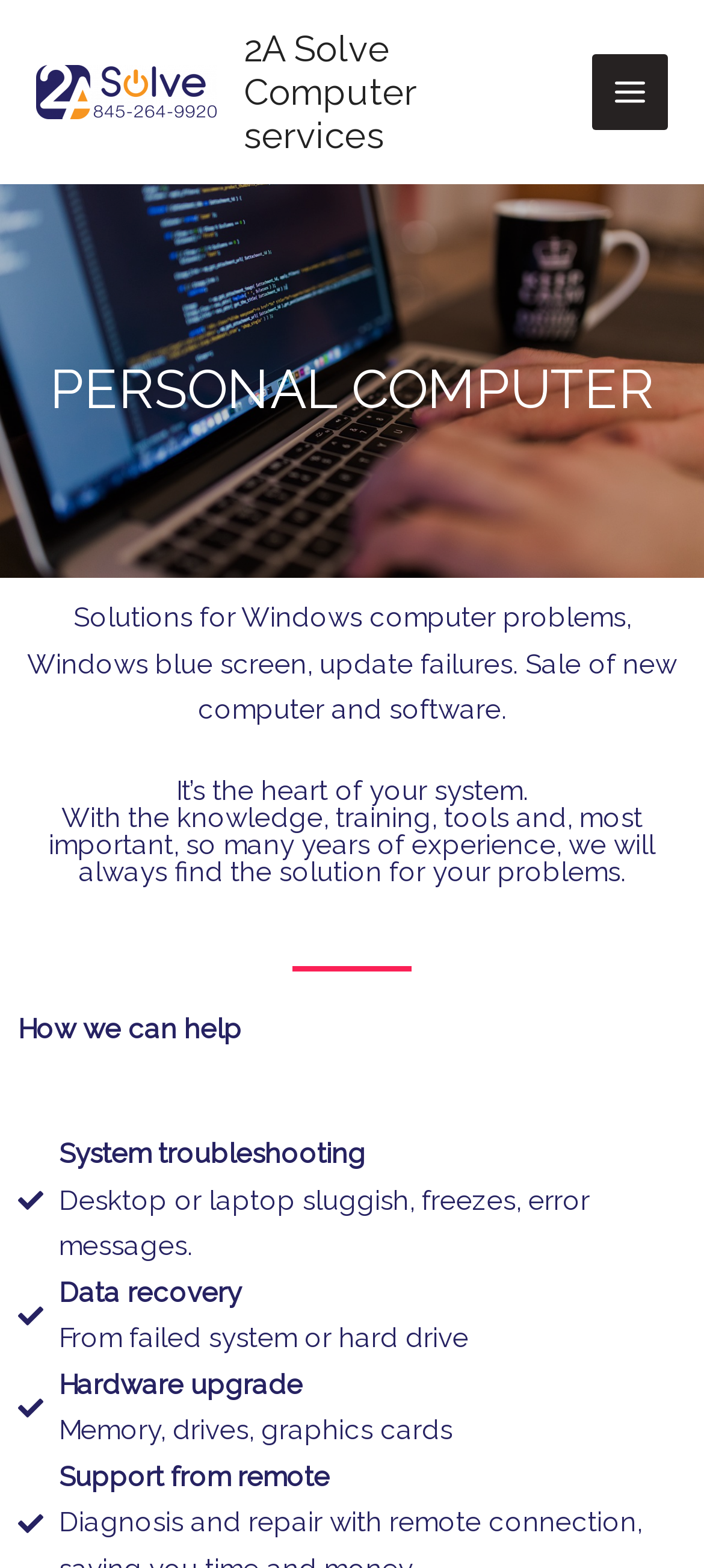What is the benefit of 2A Solve's experience?
Please provide a single word or phrase in response based on the screenshot.

Finding solutions for problems